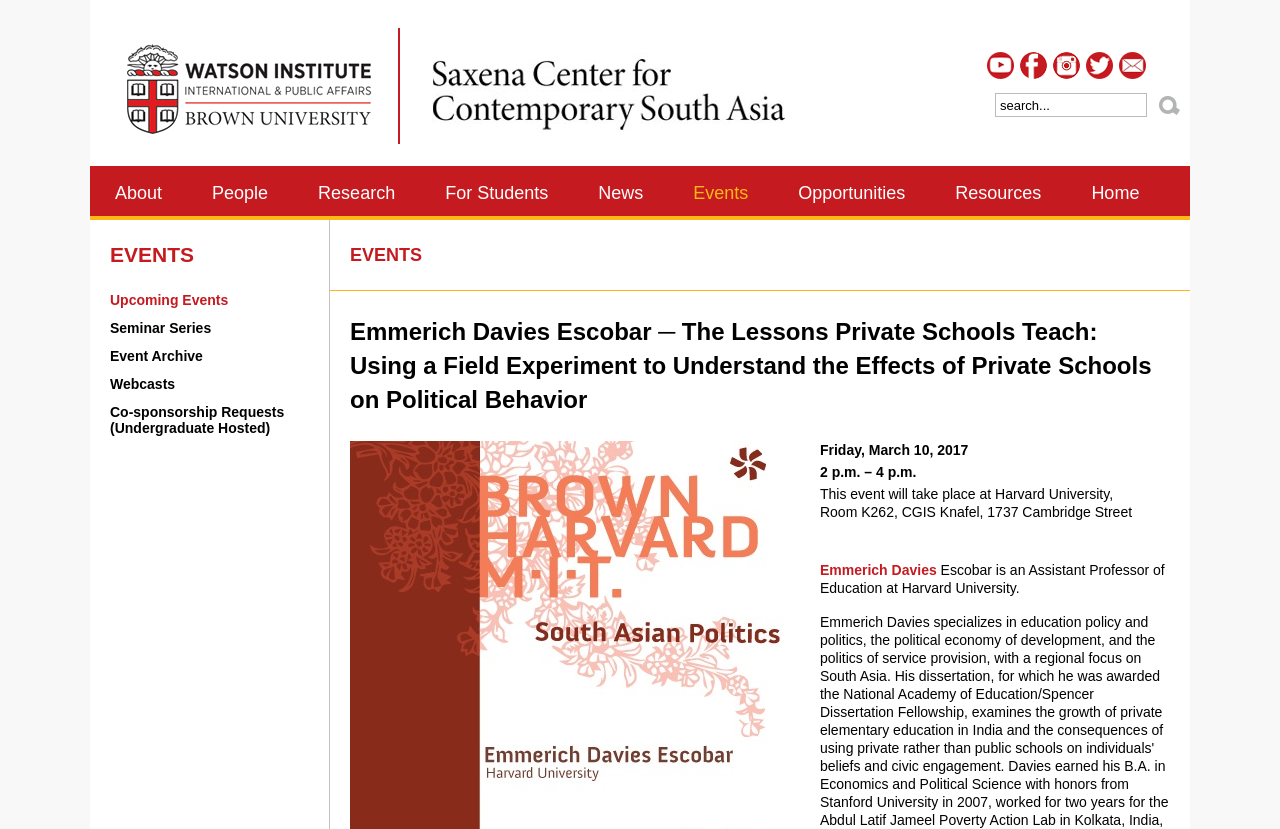Give the bounding box coordinates for this UI element: "Upcoming Events". The coordinates should be four float numbers between 0 and 1, arranged as [left, top, right, bottom].

[0.086, 0.349, 0.242, 0.382]